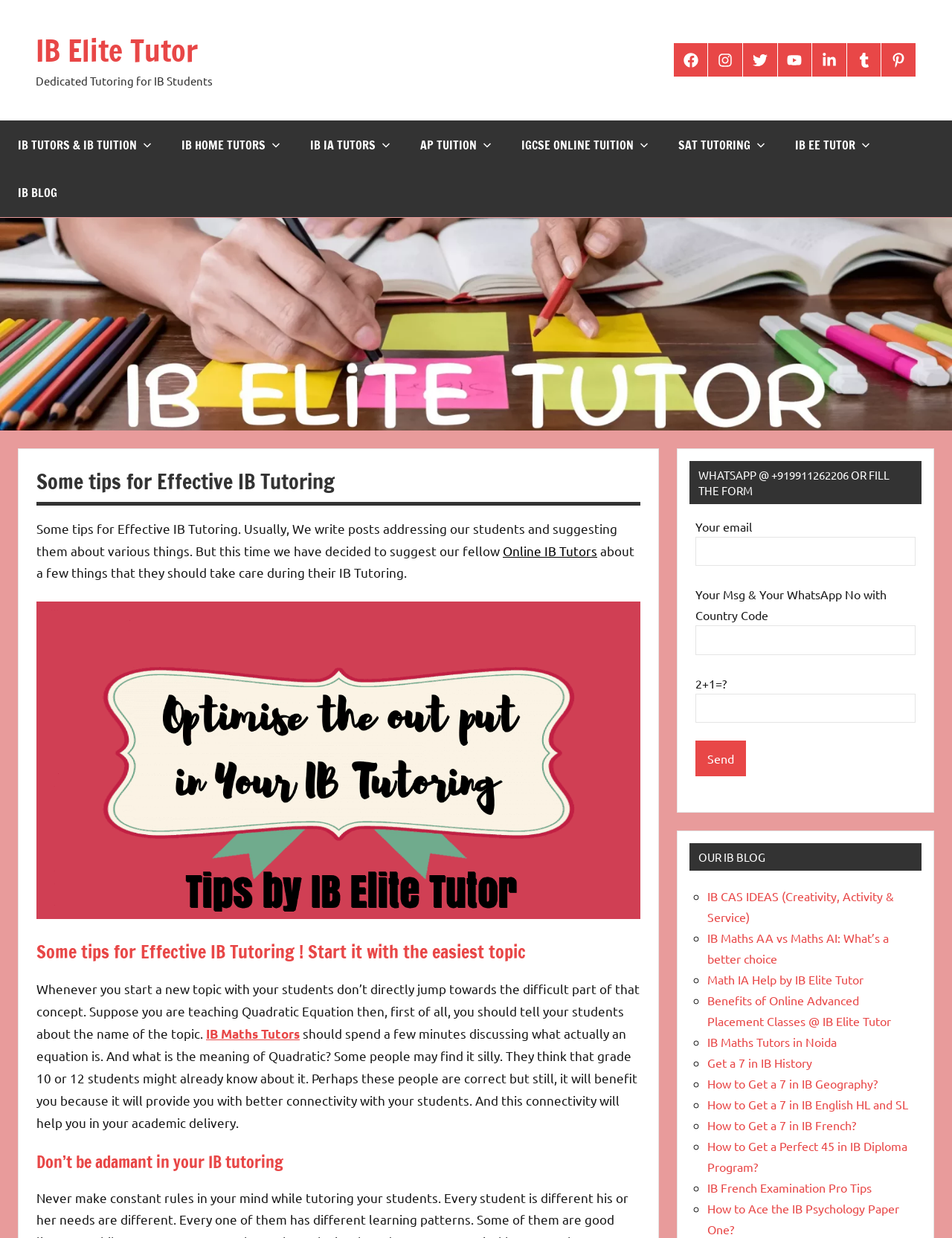Determine the bounding box coordinates in the format (top-left x, top-left y, bottom-right x, bottom-right y). Ensure all values are floating point numbers between 0 and 1. Identify the bounding box of the UI element described by: parent_node: 2+1=? name="quiz-math"

[0.731, 0.56, 0.962, 0.584]